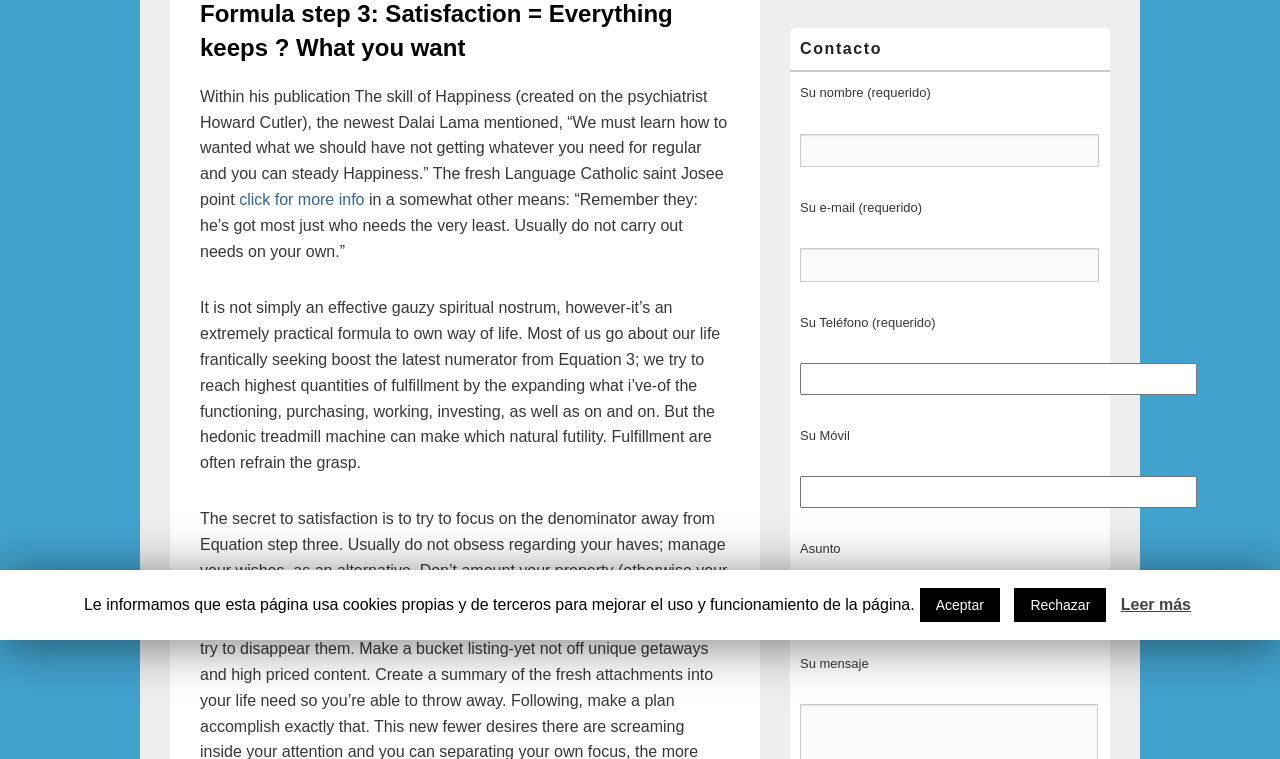Bounding box coordinates must be specified in the format (top-left x, top-left y, bottom-right x, bottom-right y). All values should be floating point numbers between 0 and 1. What are the bounding box coordinates of the UI element described as: name="your-email"

[0.625, 0.327, 0.859, 0.372]